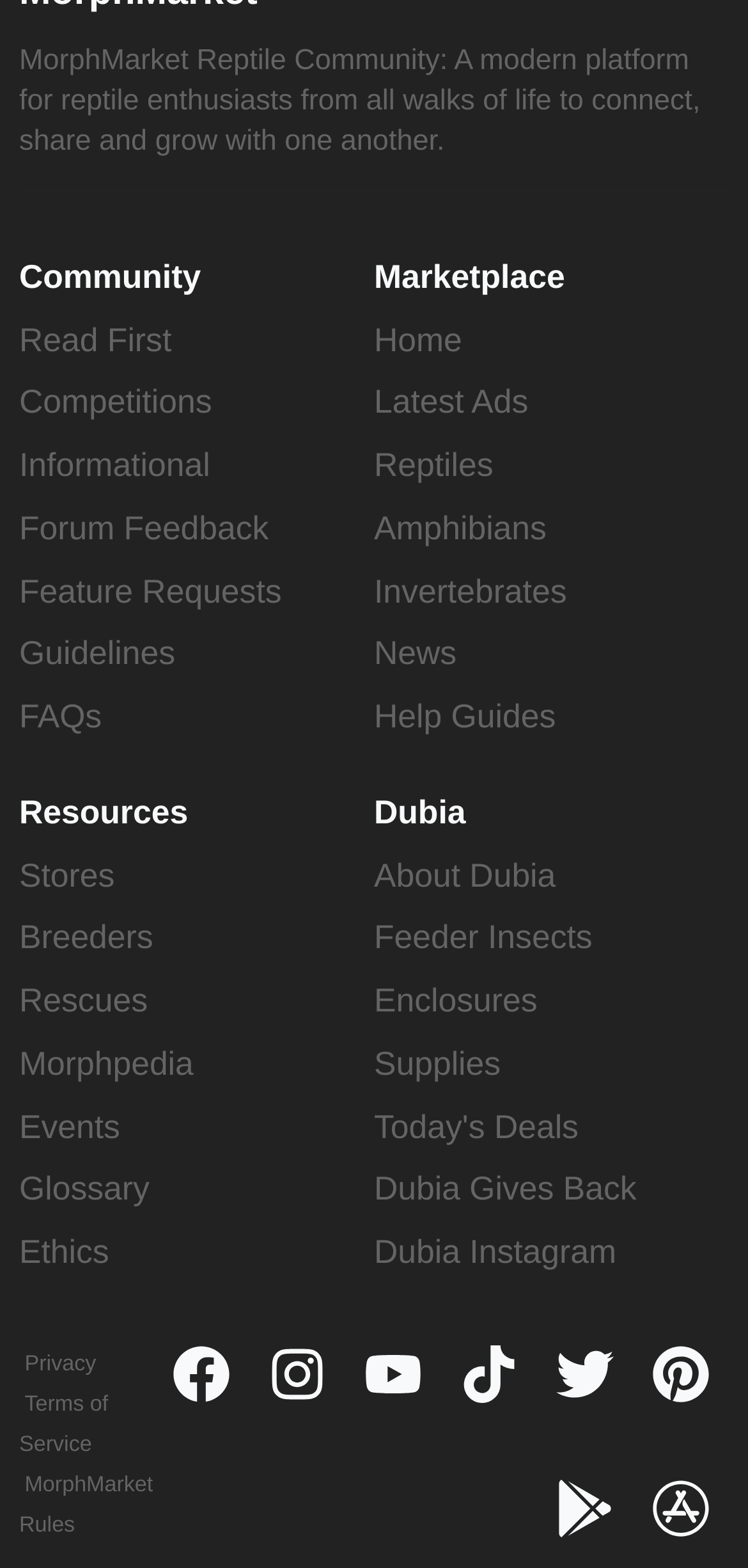Using the given description, provide the bounding box coordinates formatted as (top-left x, top-left y, bottom-right x, bottom-right y), with all values being floating point numbers between 0 and 1. Description: title="We're now on TikTok"

[0.615, 0.858, 0.692, 0.895]